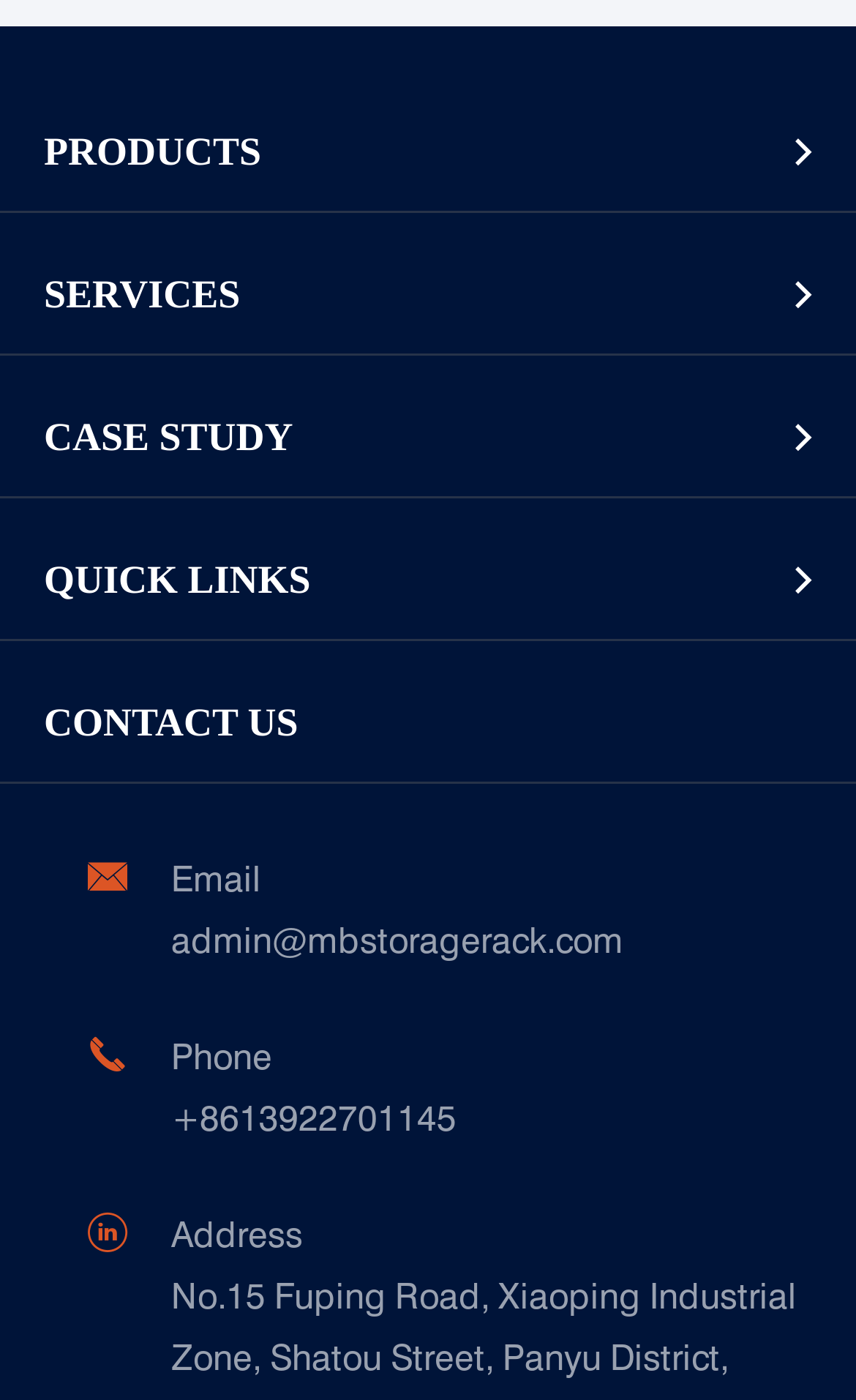Please determine the bounding box coordinates for the element that should be clicked to follow these instructions: "Call the phone number".

[0.2, 0.778, 0.533, 0.822]